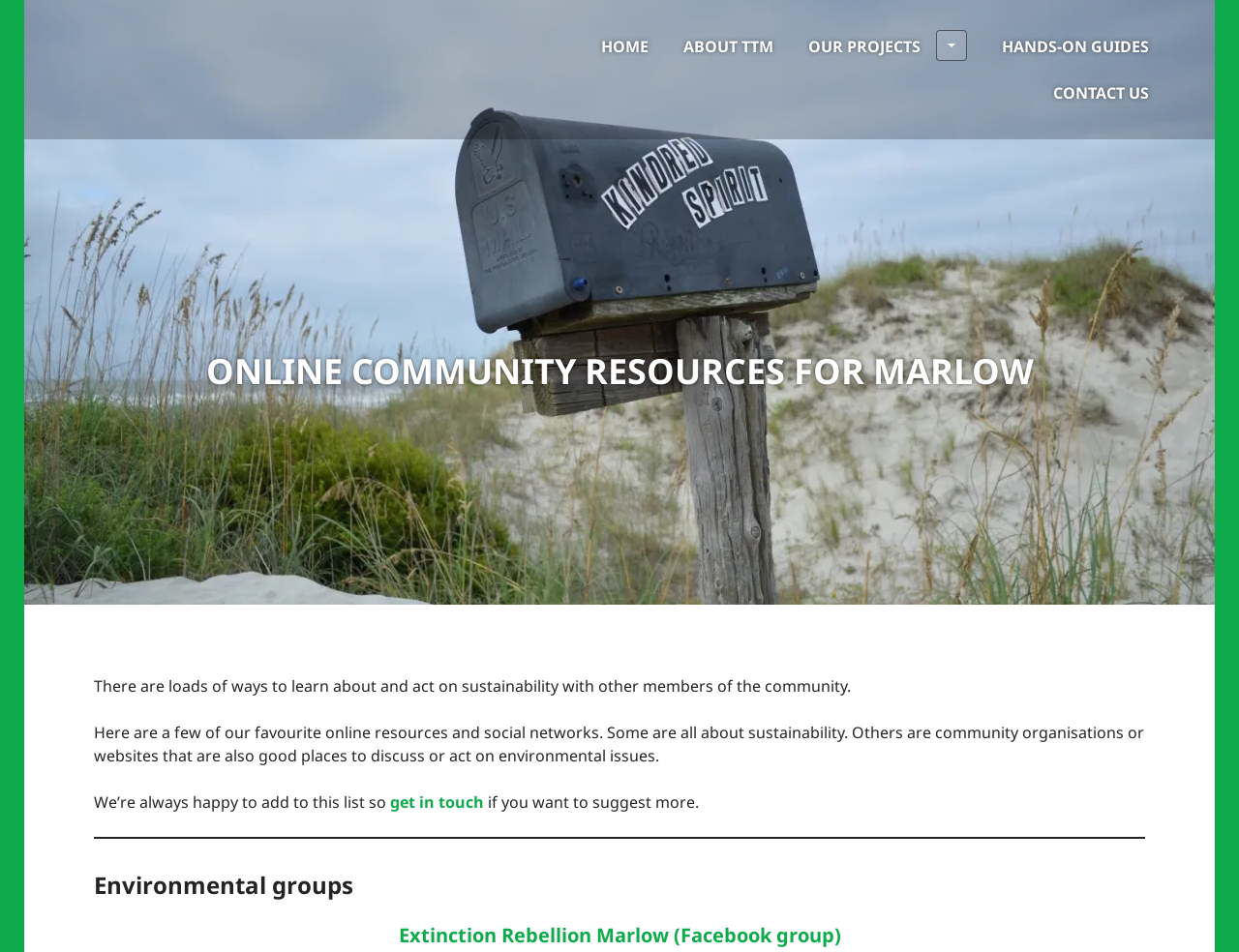Please analyze the image and provide a thorough answer to the question:
What is the name of the organization?

The name of the organization can be found in the top-left corner of the webpage, where it says 'Transition Town Marlow' in a heading element.